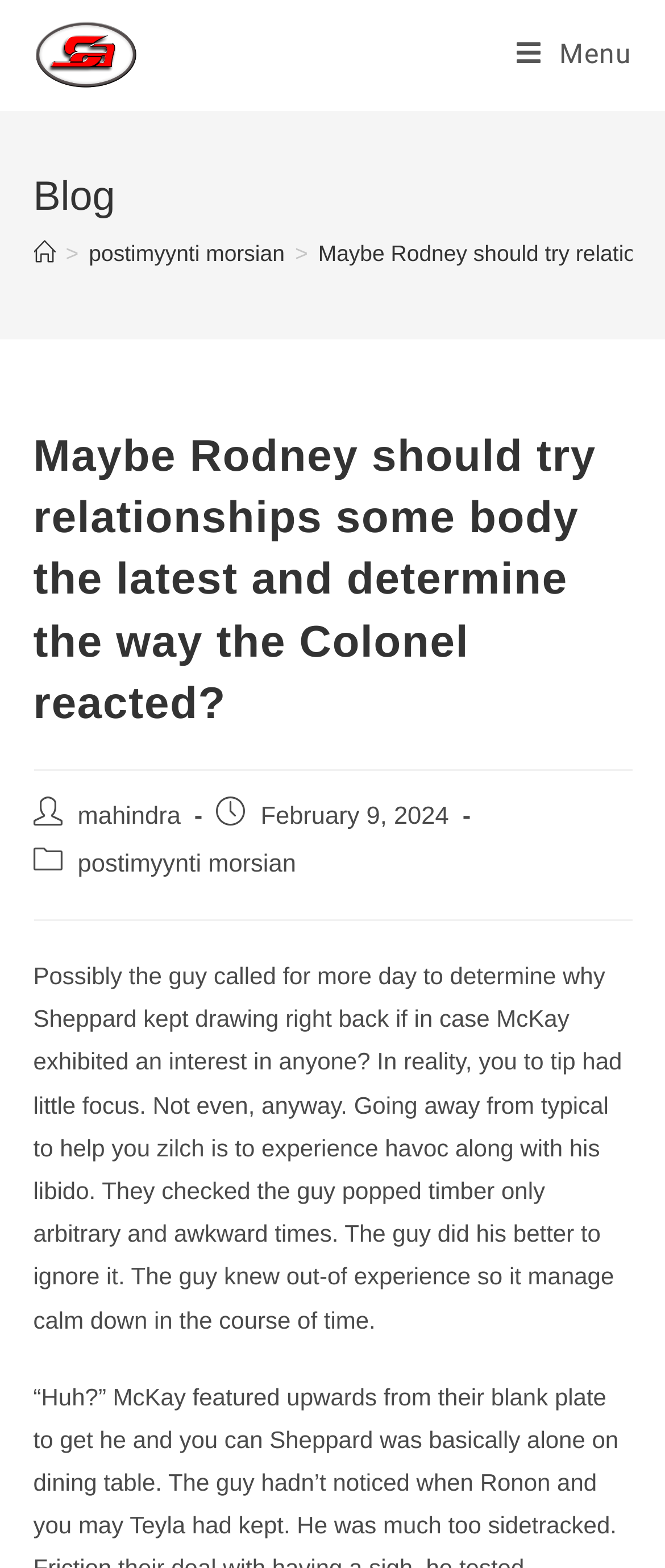Please provide the bounding box coordinates in the format (top-left x, top-left y, bottom-right x, bottom-right y). Remember, all values are floating point numbers between 0 and 1. What is the bounding box coordinate of the region described as: Home

[0.05, 0.153, 0.083, 0.169]